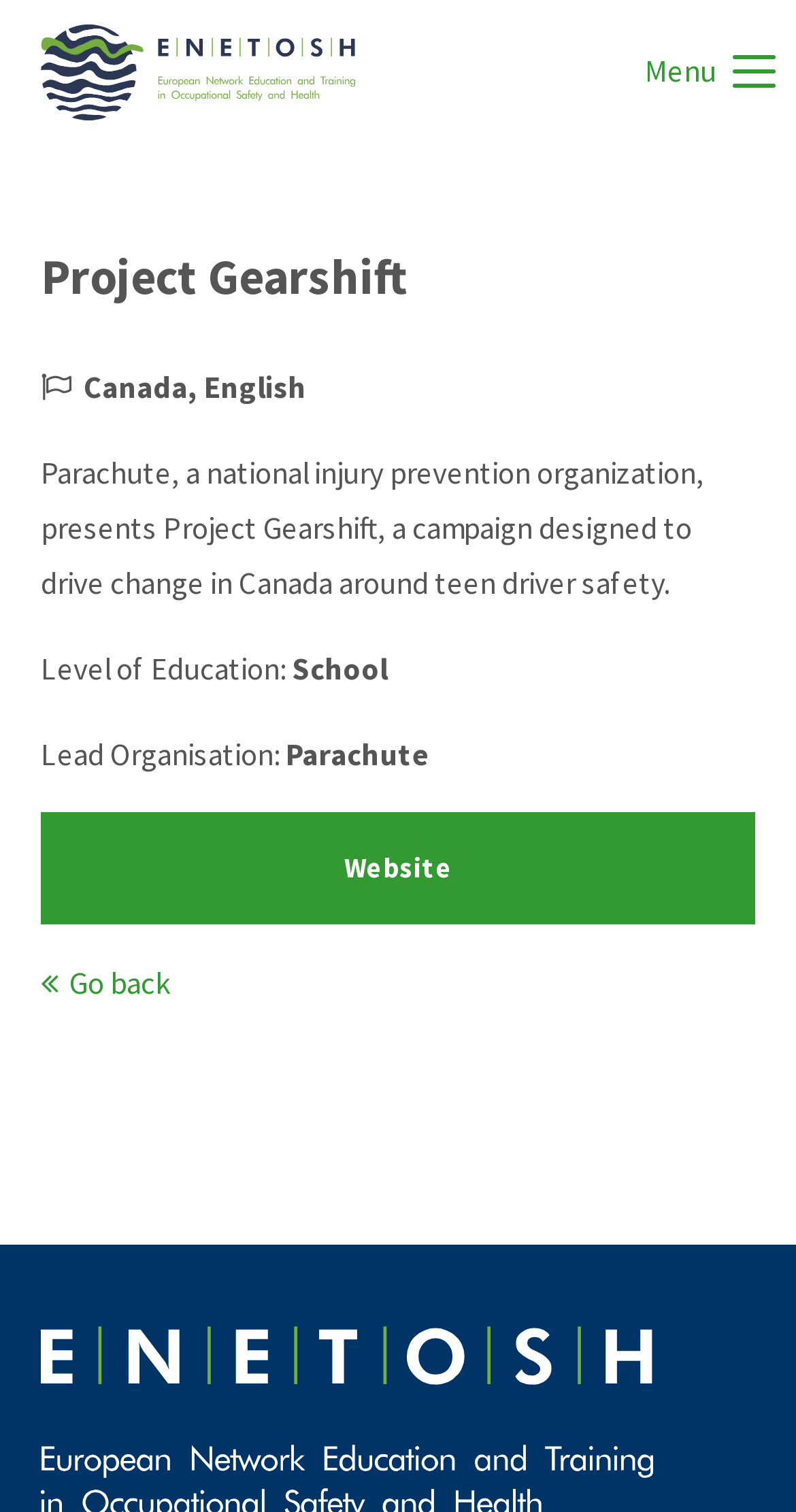Provide a one-word or short-phrase response to the question:
What is the organization behind the campaign?

Parachute